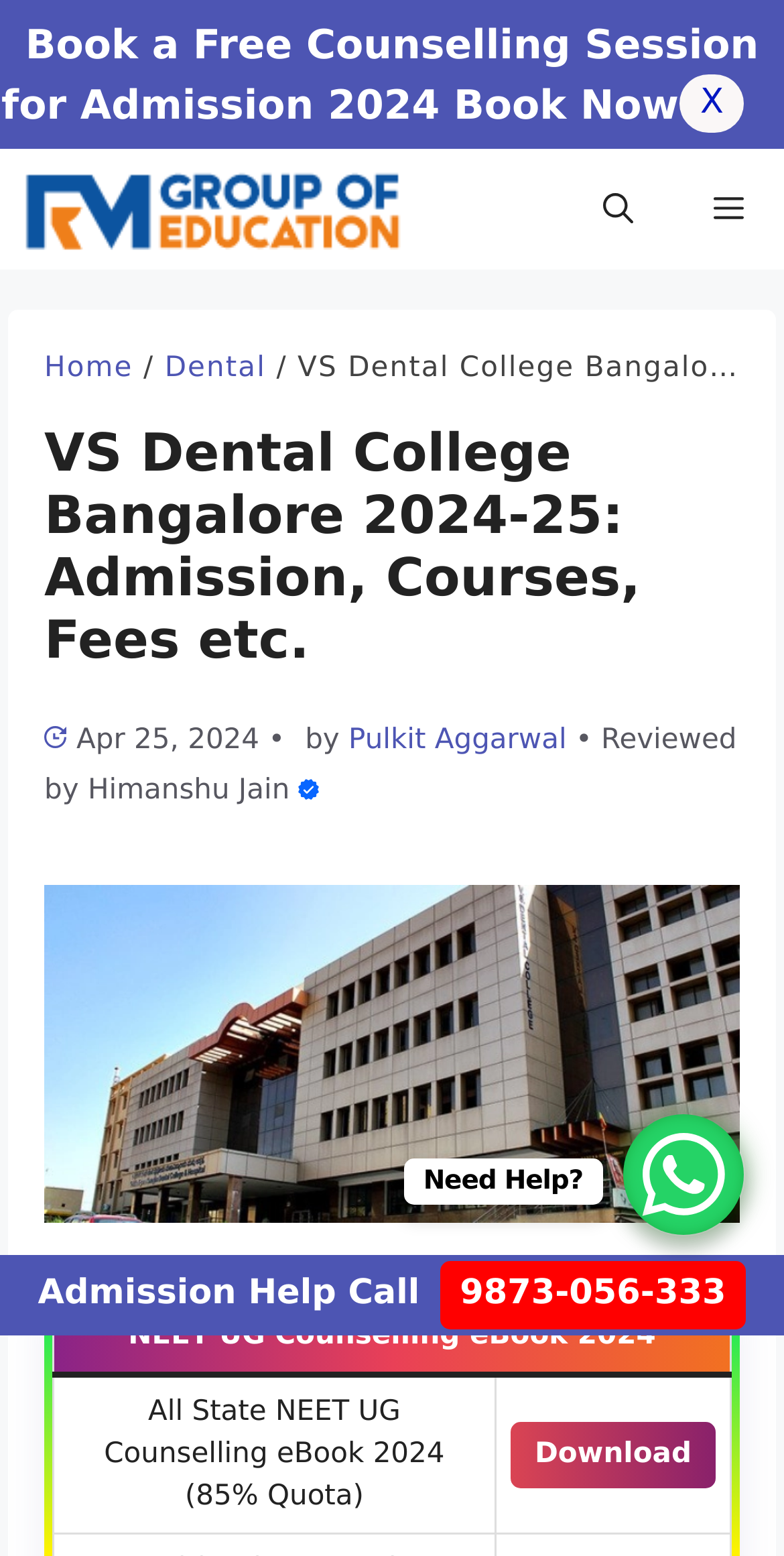Extract the main title from the webpage and generate its text.

VS Dental College Bangalore 2024-25: Admission, Courses, Fees etc.